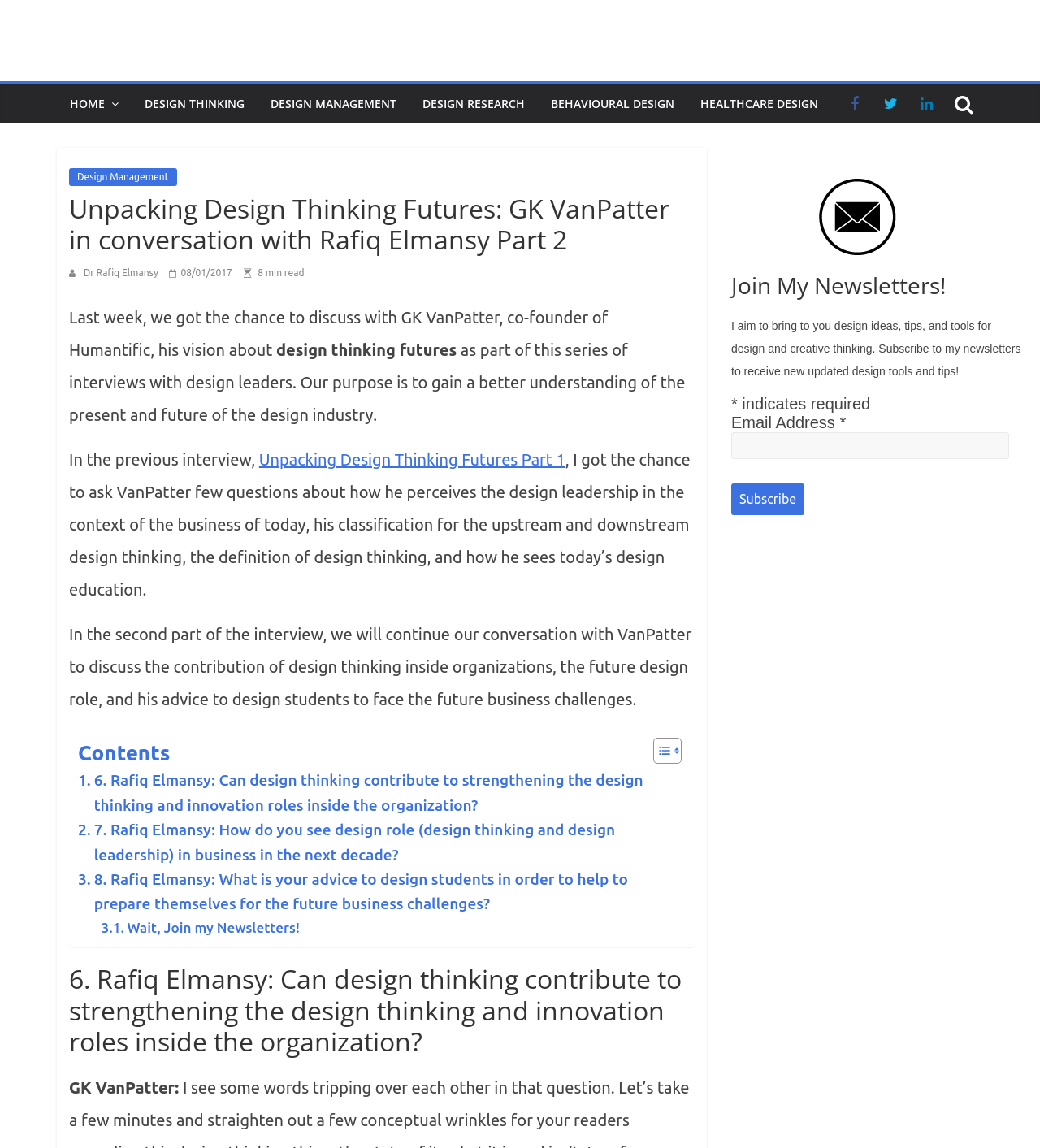Describe every aspect of the webpage comprehensively.

This webpage is an interview article featuring a conversation between Rafiq Elmansy and GK VanPatter, co-founder of NextDesign Institute, about design thinking futures. At the top of the page, there is a logo of "Designorate" with a link to the website. Below the logo, there is a navigation menu with links to "HOME", "DESIGN THINKING", "DESIGN MANAGEMENT", "DESIGN RESEARCH", "BEHAVIOURAL DESIGN", and "HEALTHCARE DESIGN".

The main content of the article is divided into two sections. The first section is an introduction to the interview, where the author explains that this is the second part of the conversation with GK VanPatter, and provides a brief summary of the topics discussed in the previous interview. The introduction is followed by a heading that indicates the start of the second part of the interview.

The second section is the interview itself, which is presented in a question-and-answer format. The questions are asked by Rafiq Elmansy, and the answers are provided by GK VanPatter. The interview is divided into several sections, each with a heading that indicates the topic being discussed. The topics include the contribution of design thinking inside organizations, the future design role, and advice to design students to face the future business challenges.

On the right side of the page, there is a table of contents that lists the topics discussed in the interview, with links to each section. Below the table of contents, there is a call-to-action to join the author's newsletters, with a brief description of what the newsletters offer.

At the bottom of the page, there is a complementary section that promotes the author's newsletters, with a heading, a brief description, and a subscription form.